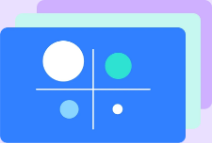What is the purpose of the image?
Please respond to the question with a detailed and thorough explanation.

The caption explains that the image serves as a dynamic illustration aimed at enhancing understanding of how prioritization frameworks can facilitate effective decision-making and organization in project management, which suggests that the purpose of the image is to illustrate these frameworks.